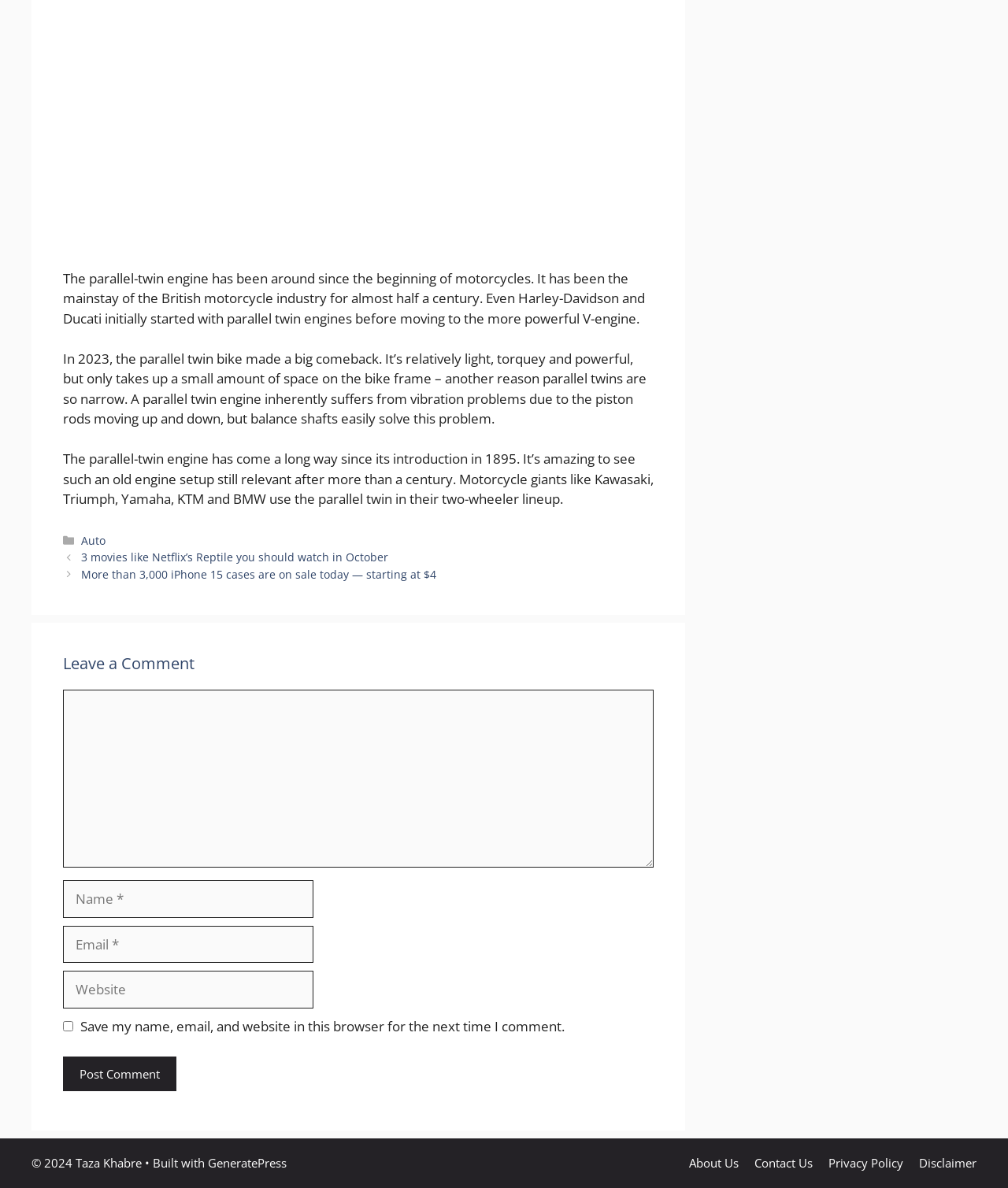Determine the bounding box coordinates of the section I need to click to execute the following instruction: "Enter your name in the 'Name' field". Provide the coordinates as four float numbers between 0 and 1, i.e., [left, top, right, bottom].

[0.062, 0.741, 0.311, 0.773]